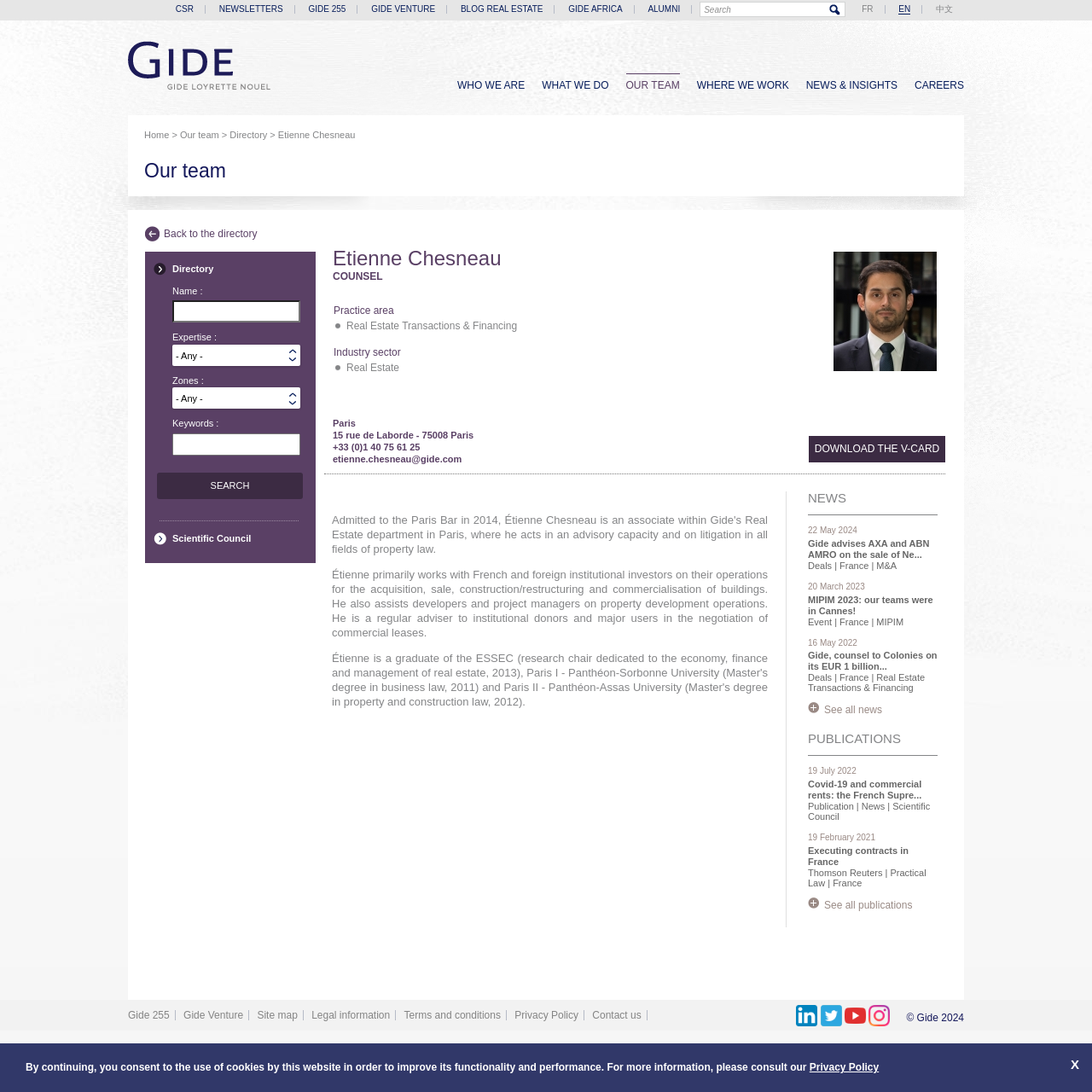Locate the bounding box of the user interface element based on this description: "title="Instagram"".

[0.796, 0.92, 0.815, 0.94]